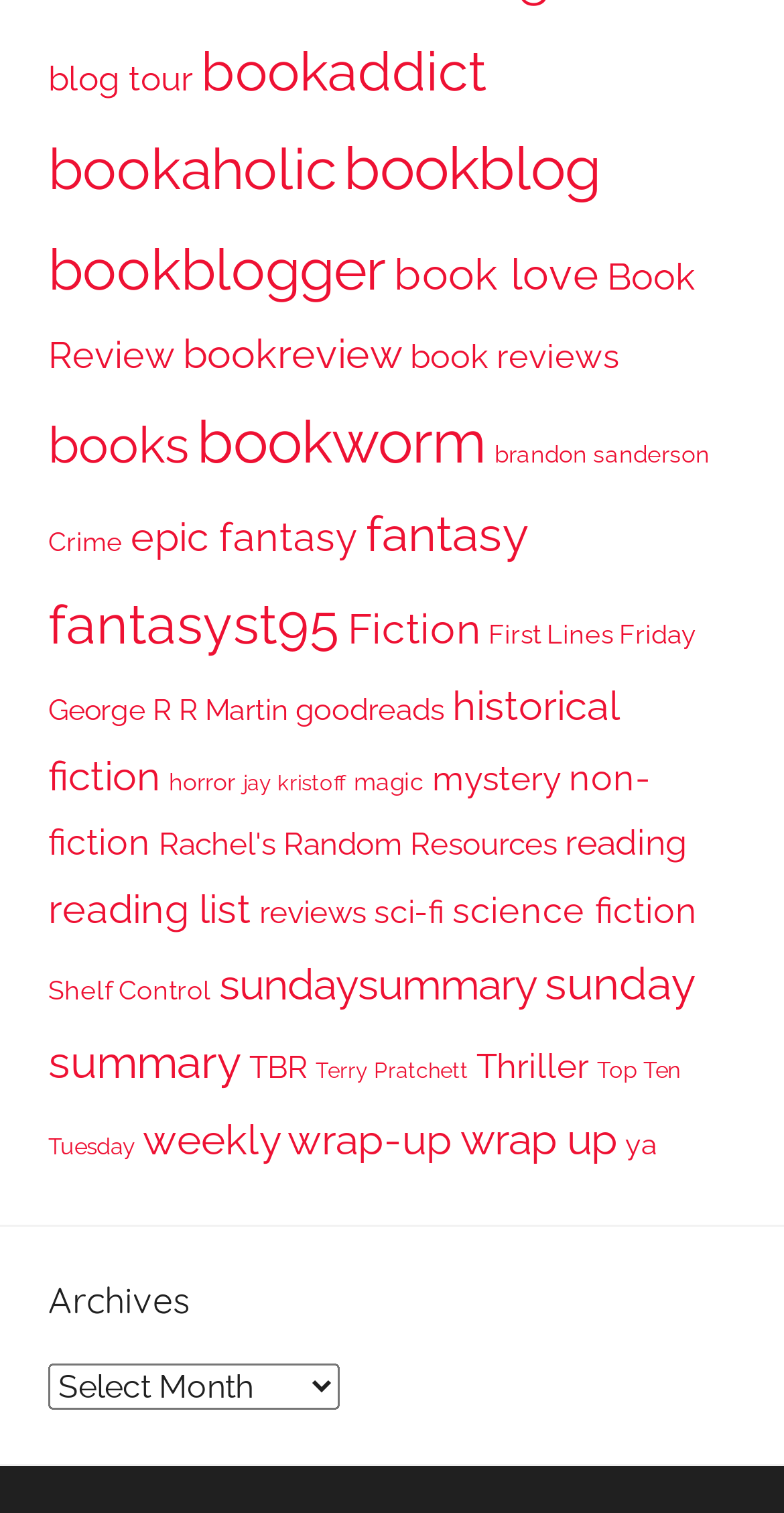How many categories are related to fantasy?
Can you give a detailed and elaborate answer to the question?

I identified three links related to fantasy: 'fantasy' with 429 items, 'epic fantasy' with 201 items, and 'fantasyst95' with 647 items.